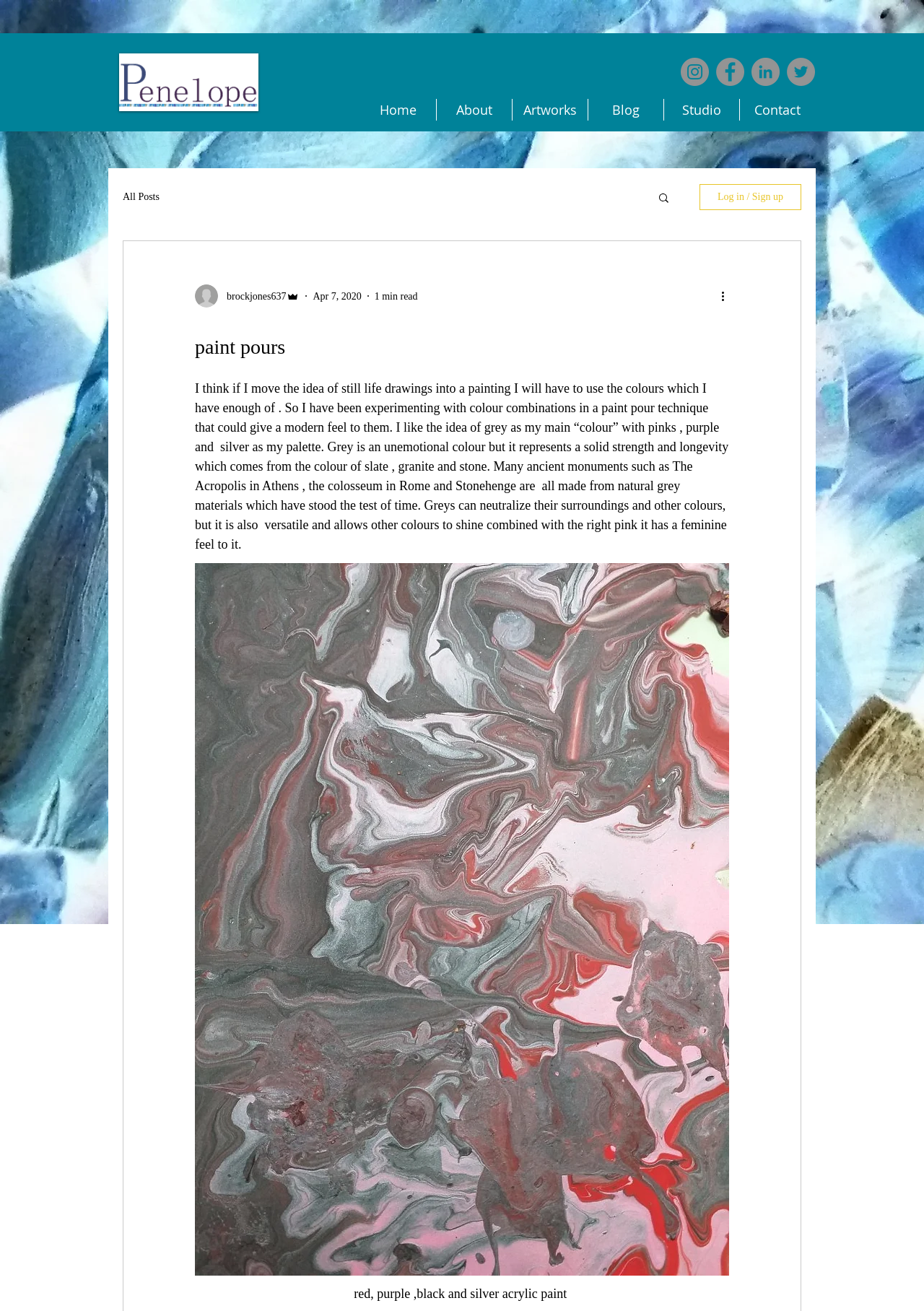Use the details in the image to answer the question thoroughly: 
What is the main color palette mentioned?

The main text on the webpage discusses the idea of using grey as the main color, and combining it with pinks, purple, and silver to give a modern feel to the artwork. This is mentioned in the context of experimenting with color combinations in a paint pour technique.